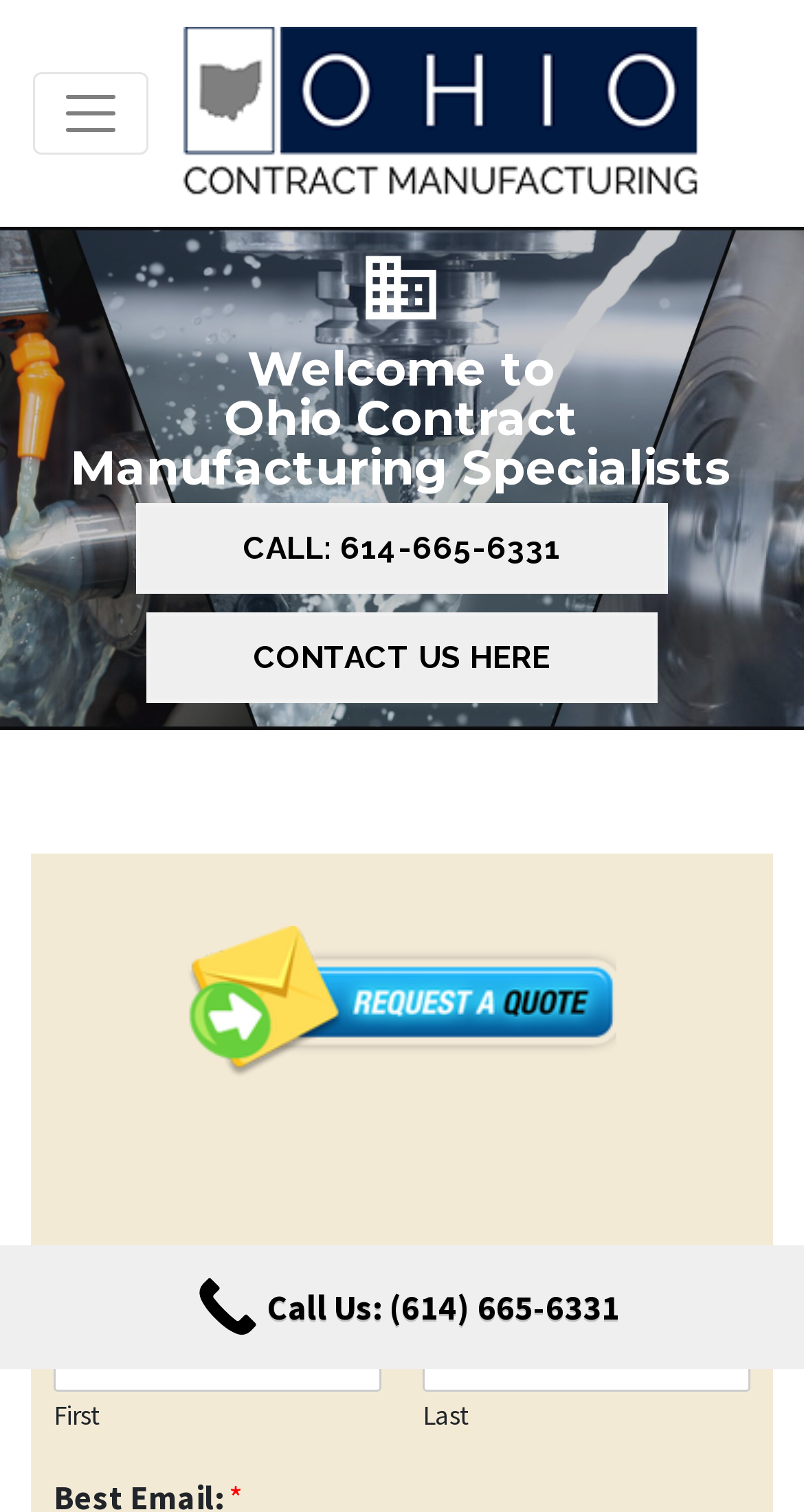What is the purpose of the 'Get a Quote' section?
Examine the image and provide an in-depth answer to the question.

The 'Get a Quote' section is located in the middle of the webpage and contains a form with fields for name, last name, and other information. The purpose of this section is to allow users to request a quote from the company.